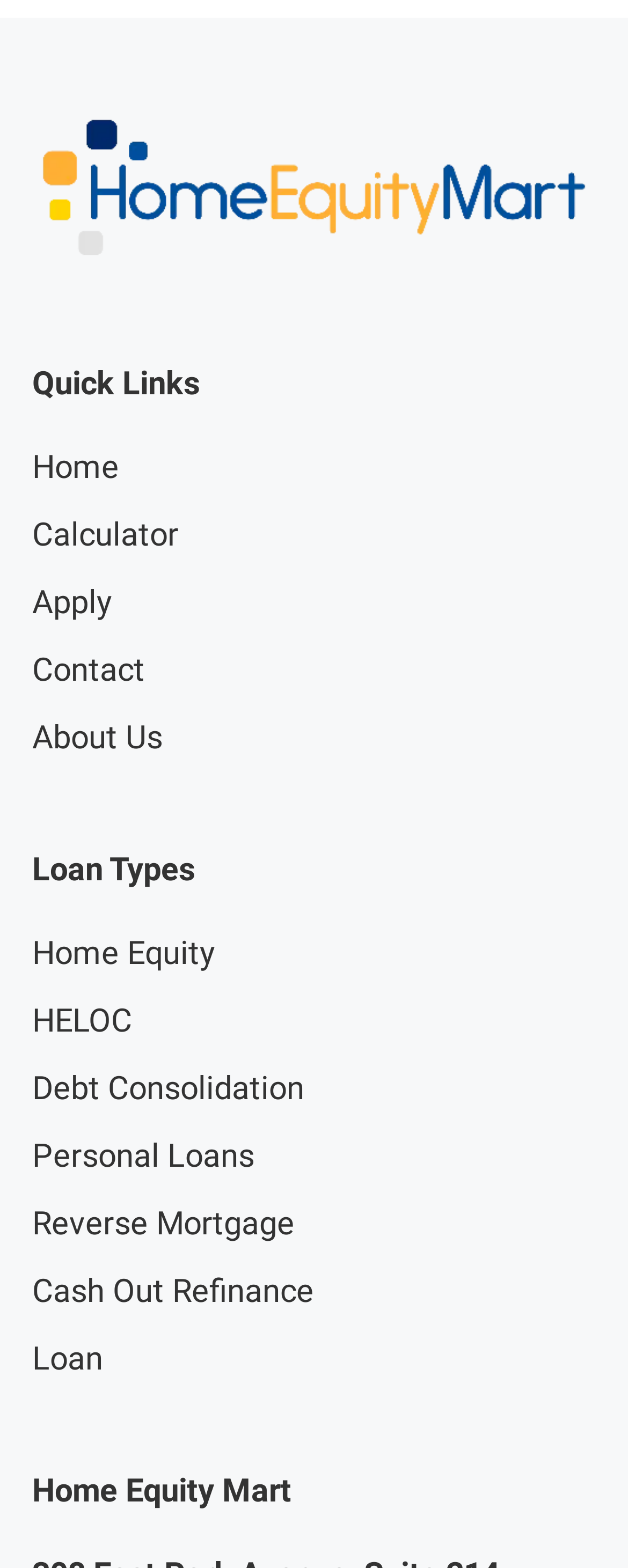Identify the bounding box coordinates of the region that should be clicked to execute the following instruction: "explore Home Equity".

[0.051, 0.591, 0.341, 0.624]